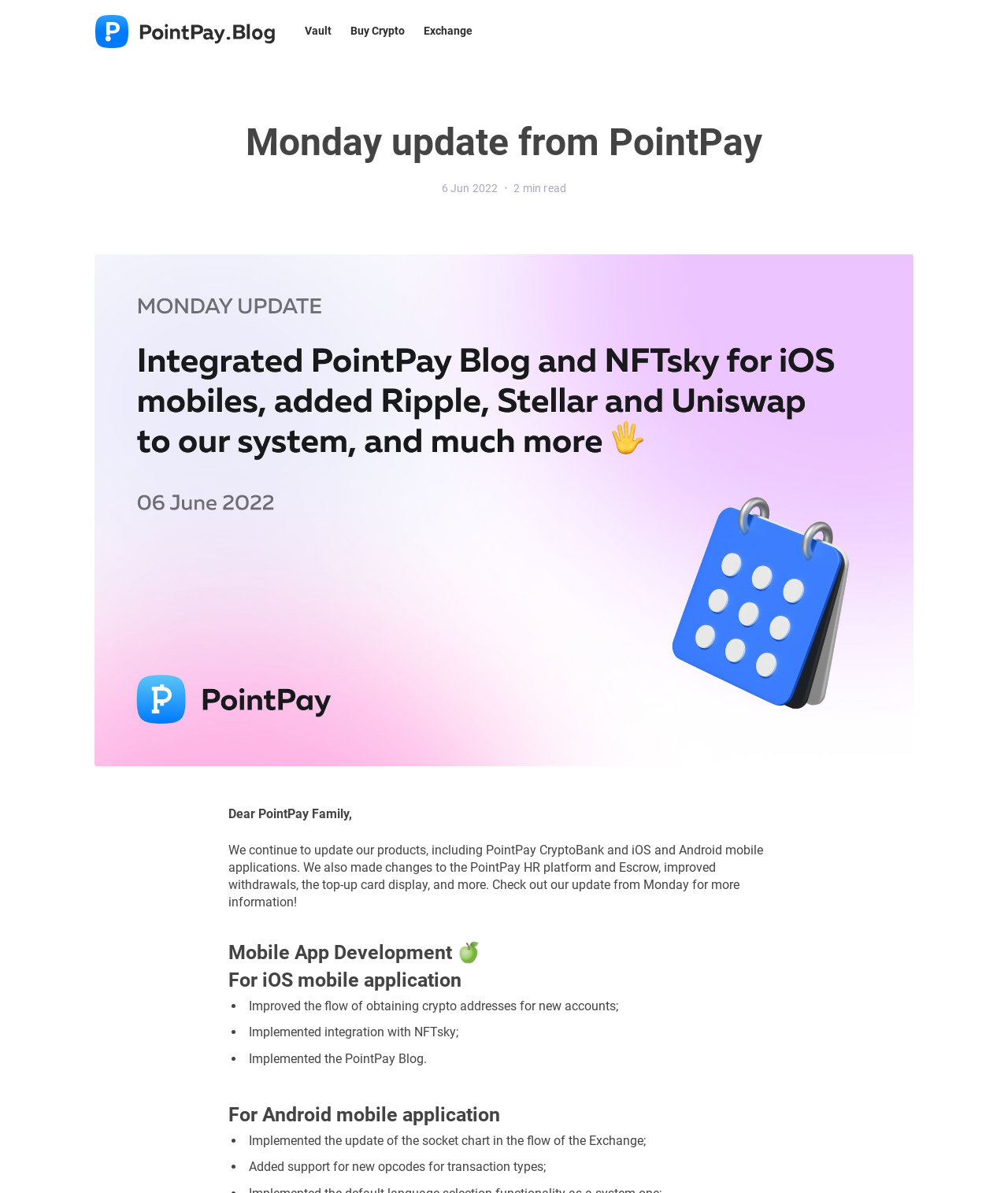Generate a thorough description of the webpage.

The webpage appears to be a blog post from PointPay, titled "Monday update from PointPay". At the top left, there is a link to "PointPay Blog" accompanied by an image. Below this, there are three links: "Vault", "Buy Crypto", and "Exchange", aligned horizontally. On the top right, there is a button labeled "Theme" with an accompanying image.

The main content of the page is divided into sections. The first section has a heading "Monday update from PointPay" and a timestamp "6 Jun 2022" with a read time of "2 min". Below this, there is a figure with an image. The text "Dear PointPay Family," is followed by a paragraph describing updates to PointPay's products, including CryptoBank, mobile applications, HR platform, and Escrow.

The next section is titled "Mobile App Development 🍏" and is divided into two subsections: "For iOS mobile application" and "For Android mobile application". Each subsection contains a list of updates, marked with bullet points, including improvements to obtaining crypto addresses, integration with NFTsky, and implementation of the PointPay Blog.

Throughout the page, the text is organized in a clear and readable manner, with headings and bullet points used to break up the content.